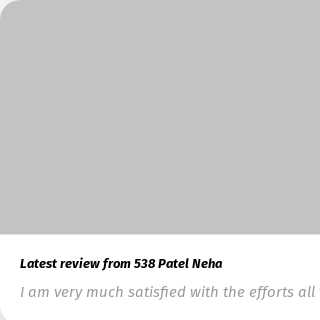Convey all the details present in the image.

This image features a recent review highlighting customer satisfaction with a service or business. The review is attributed to a user named Patel Neha, who expressed their contentment with the efforts made by the team, especially during challenging times such as a lockdown. The feedback emphasizes the dedication and punctuality of the services provided, suggesting a high level of professionalism and commitment. Such reviews play a crucial role in shaping the reputation of a business, showcasing positive customer experiences that can influence potential clients.